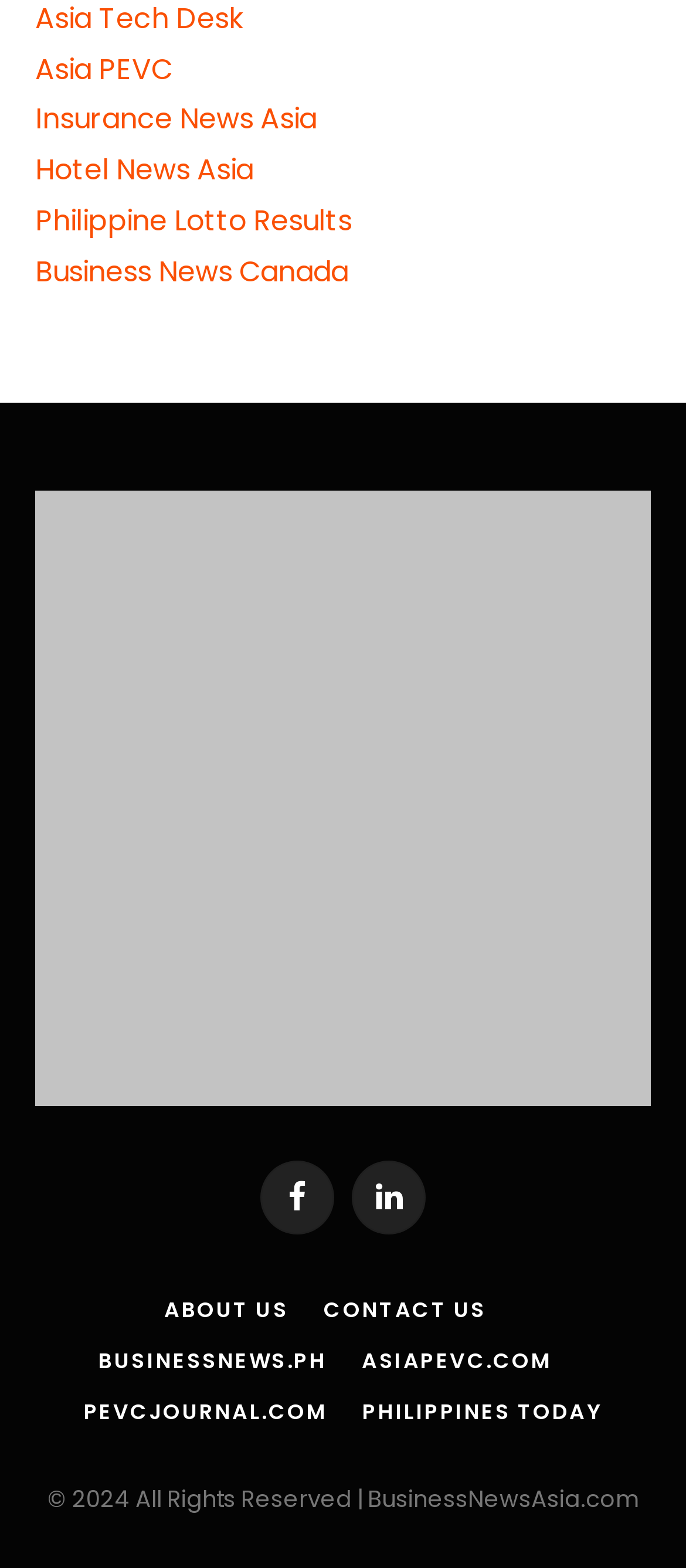Using the provided description About Us, find the bounding box coordinates for the UI element. Provide the coordinates in (top-left x, top-left y, bottom-right x, bottom-right y) format, ensuring all values are between 0 and 1.

[0.24, 0.825, 0.421, 0.844]